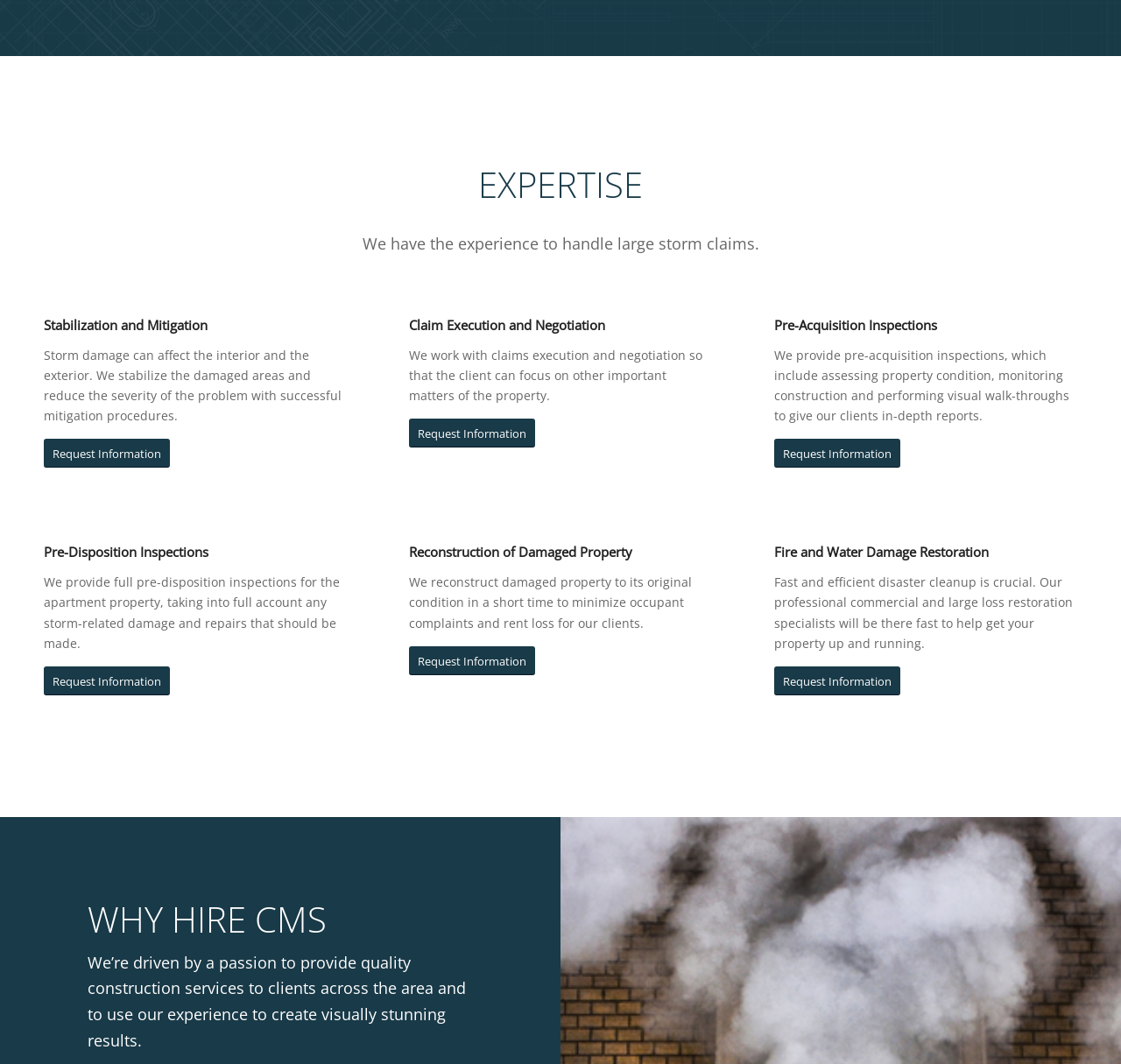Please give a succinct answer to the question in one word or phrase:
What is the importance of CMS's disaster cleanup service?

Fast and efficient